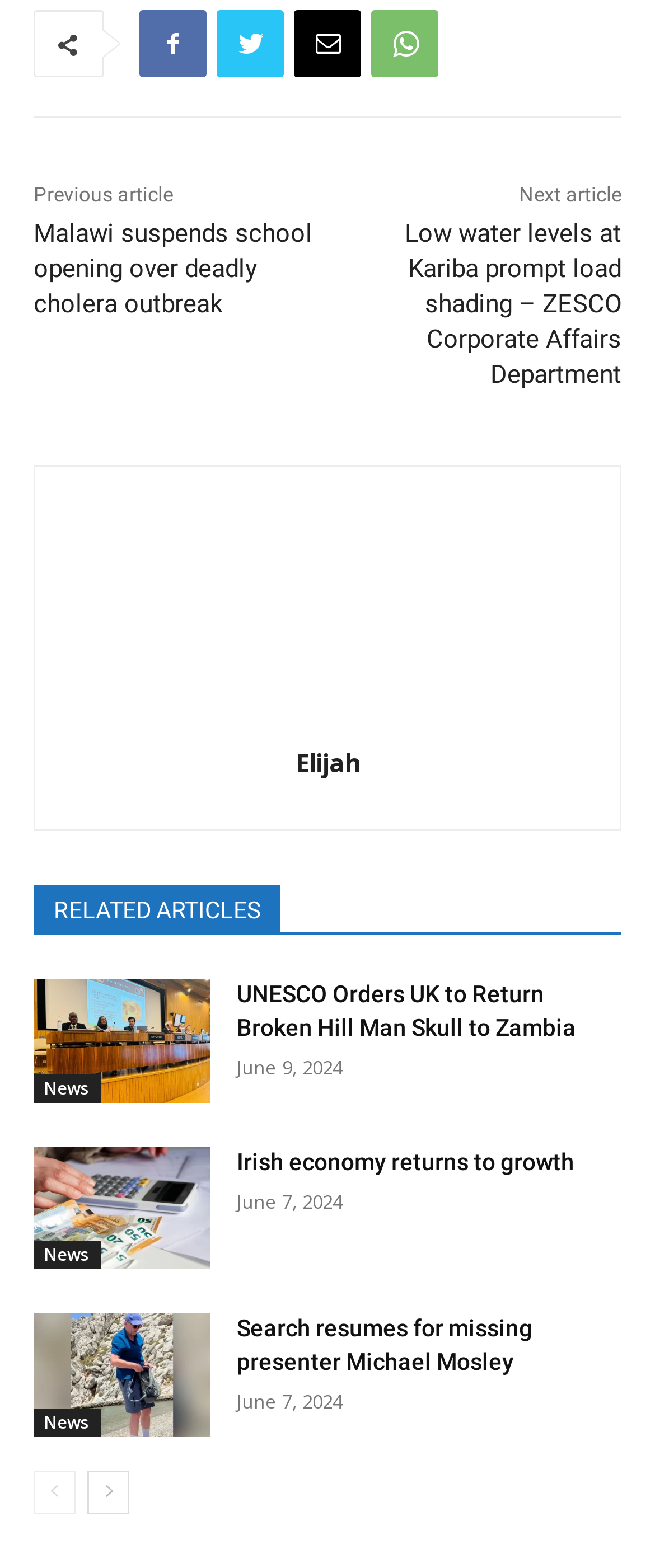Please specify the bounding box coordinates of the area that should be clicked to accomplish the following instruction: "Search for related articles". The coordinates should consist of four float numbers between 0 and 1, i.e., [left, top, right, bottom].

[0.082, 0.572, 0.397, 0.589]